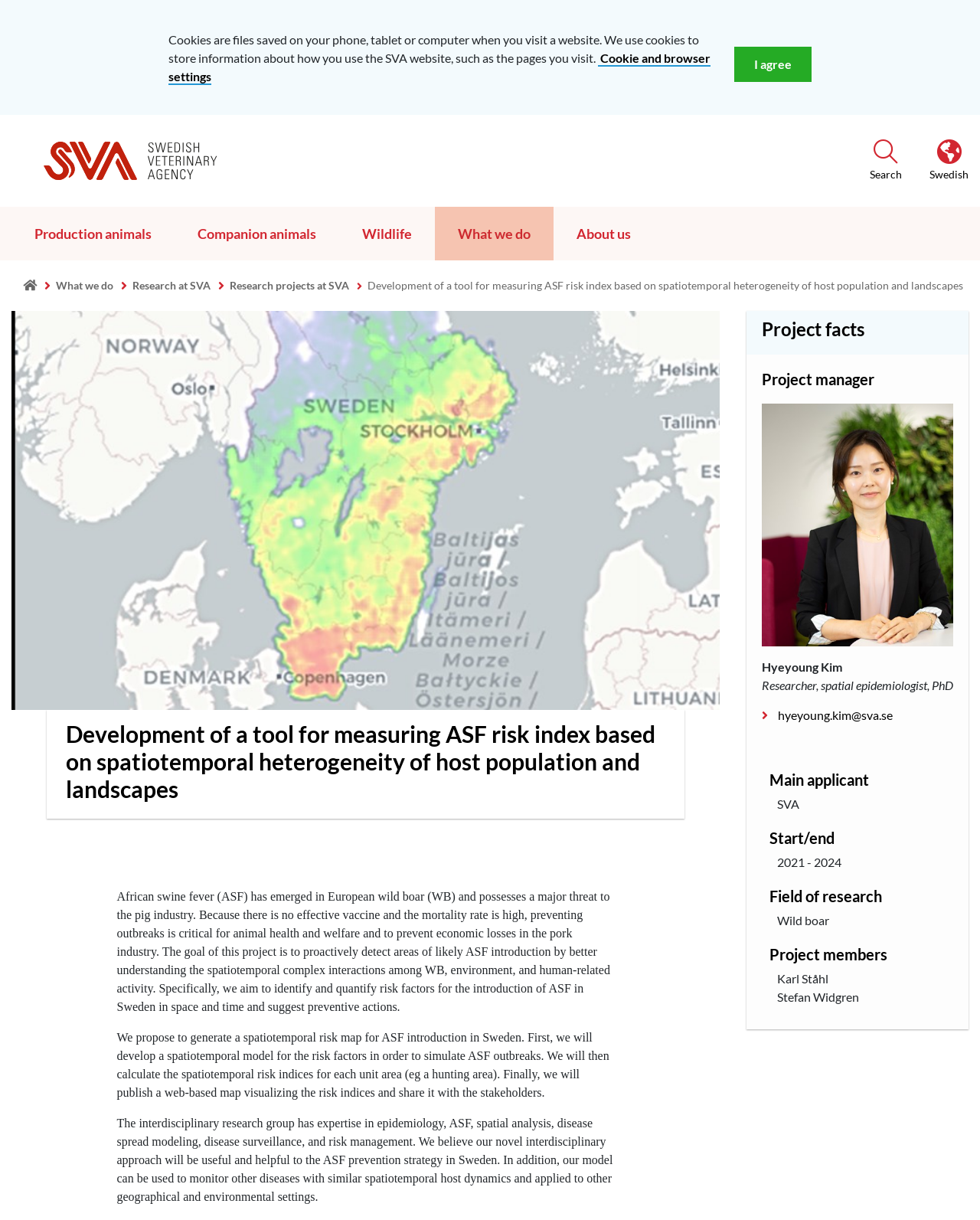Using the elements shown in the image, answer the question comprehensively: What is the goal of this project?

I found the answer by reading the text under the heading 'Development of a tool for measuring ASF risk index based on spatiotemporal heterogeneity of host population and landscapes'. The text states that the goal of the project is to proactively detect areas of likely ASF introduction by better understanding the spatiotemporal complex interactions among WB, environment, and human-related activity.